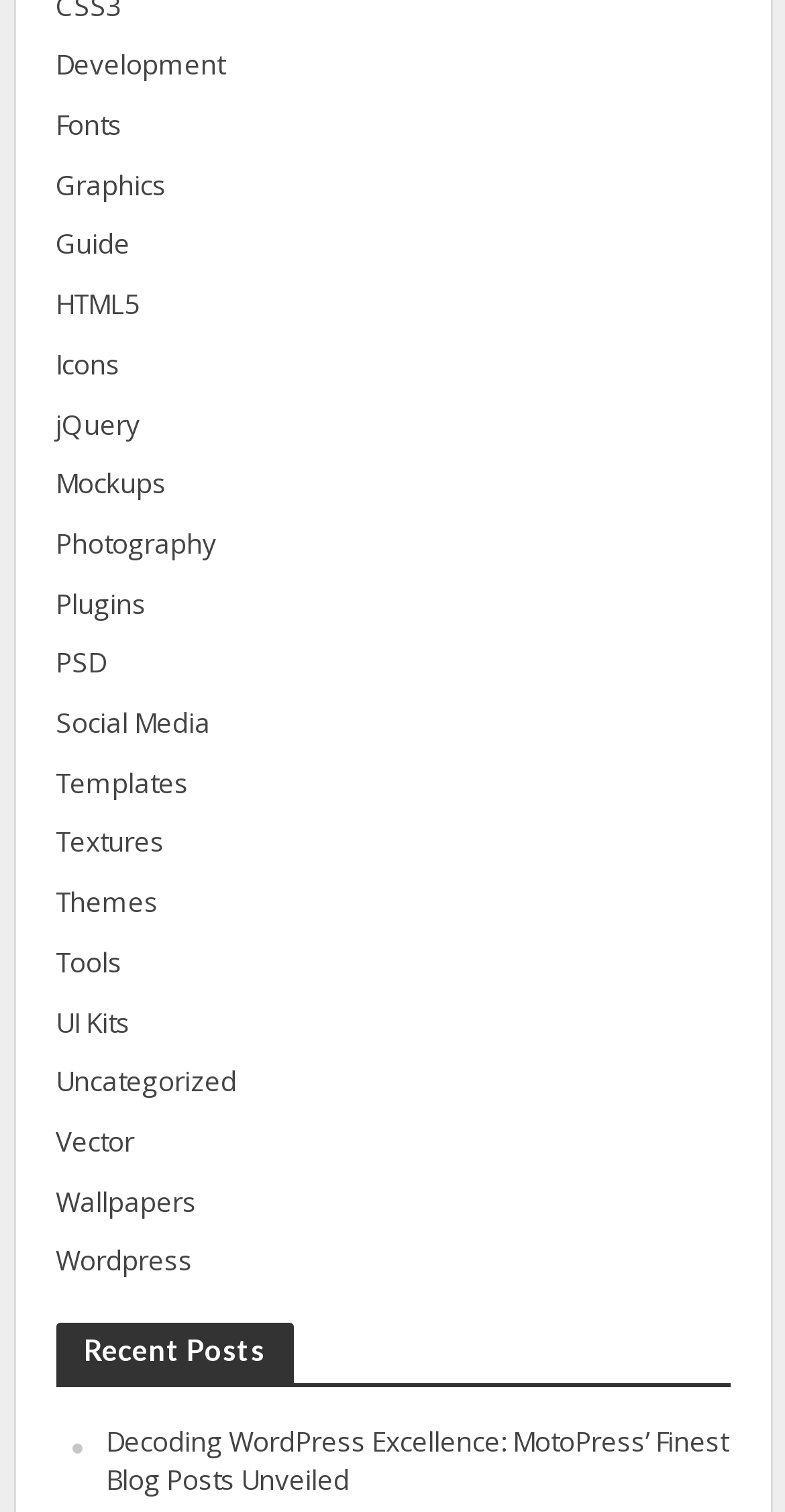Please determine the bounding box coordinates for the UI element described here. Use the format (top-left x, top-left y, bottom-right x, bottom-right y) with values bounded between 0 and 1: jQuery

[0.071, 0.268, 0.929, 0.295]